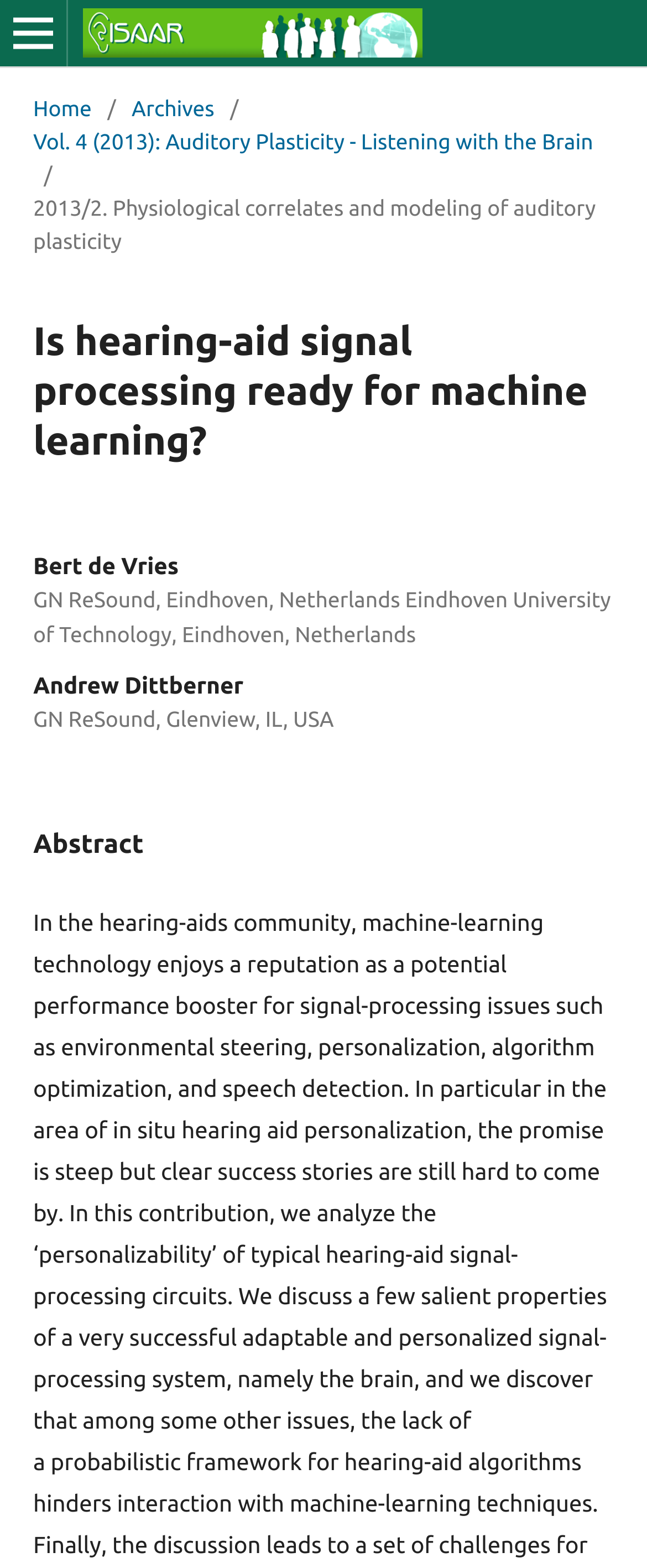Create an in-depth description of the webpage, covering main sections.

The webpage appears to be a research paper or article page, with a focus on the topic "Is hearing-aid signal processing ready for machine learning?" from the Proceedings of the International Symposium on Auditory and Audiological Research.

At the top-left corner, there is a button labeled "Open Menu". Next to it, on the same horizontal level, is a link to the "International Symposium on Auditory and Audiological Research (ISAAR)" accompanied by an image with the same name.

Below the top section, there is a navigation menu that spans the width of the page, with links to "Home", "Archives", and a specific volume "Vol. 4 (2013): Auditory Plasticity - Listening with the Brain". The navigation menu also includes a separator "/" between the links.

The main content of the page is divided into sections. The first section is headed by the title "Is hearing-aid signal processing ready for machine learning?" in a larger font size. Below the title, there are two author sections, each with the author's name, affiliation, and location. The authors are Bert de Vries and Andrew Dittberner.

The next section is headed by the title "Abstract", which suggests that the content below it is a summary of the research paper. However, the exact content of the abstract is not provided in the accessibility tree.